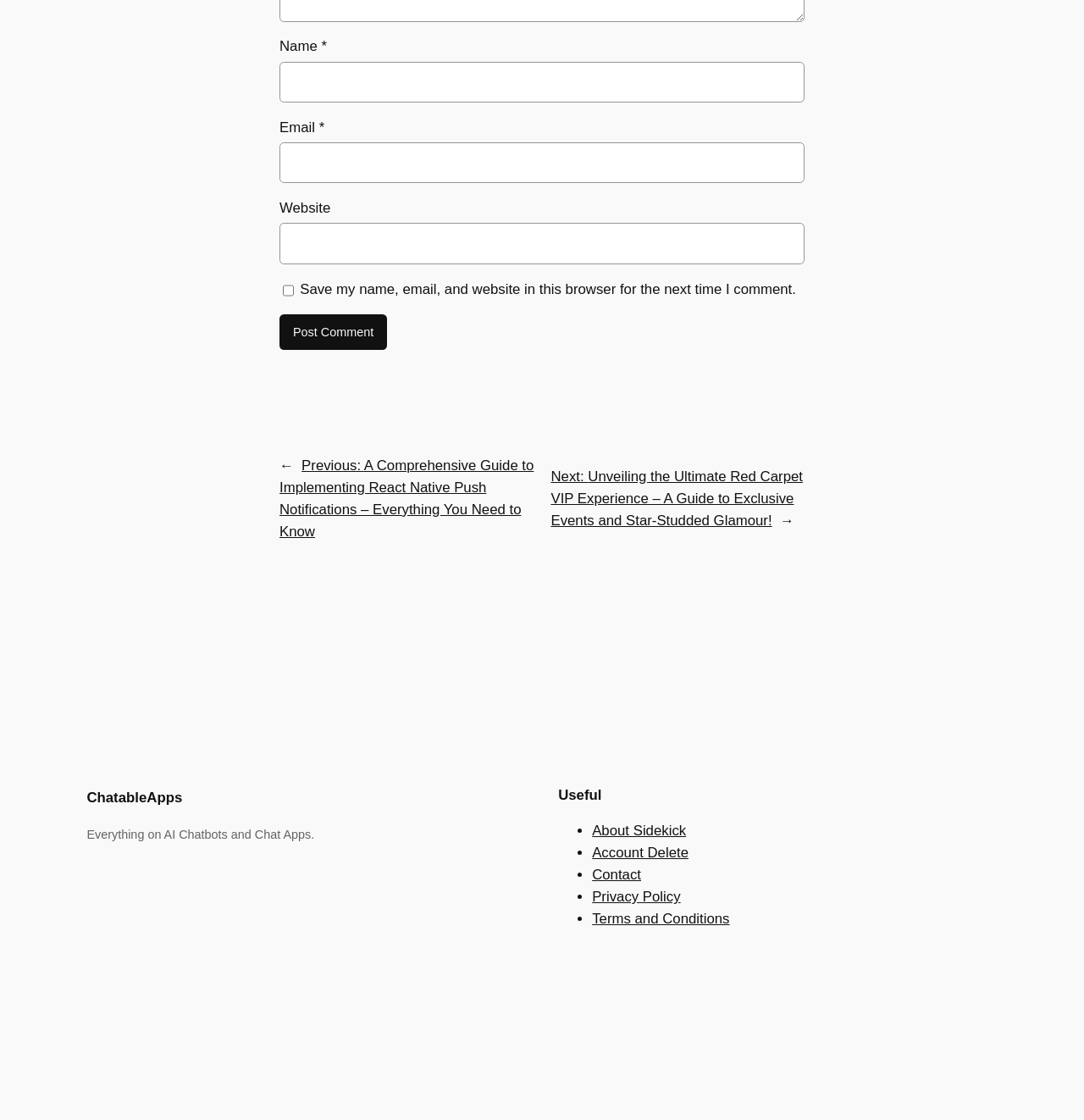Use a single word or phrase to answer this question: 
What is the name of the website?

ChatableApps